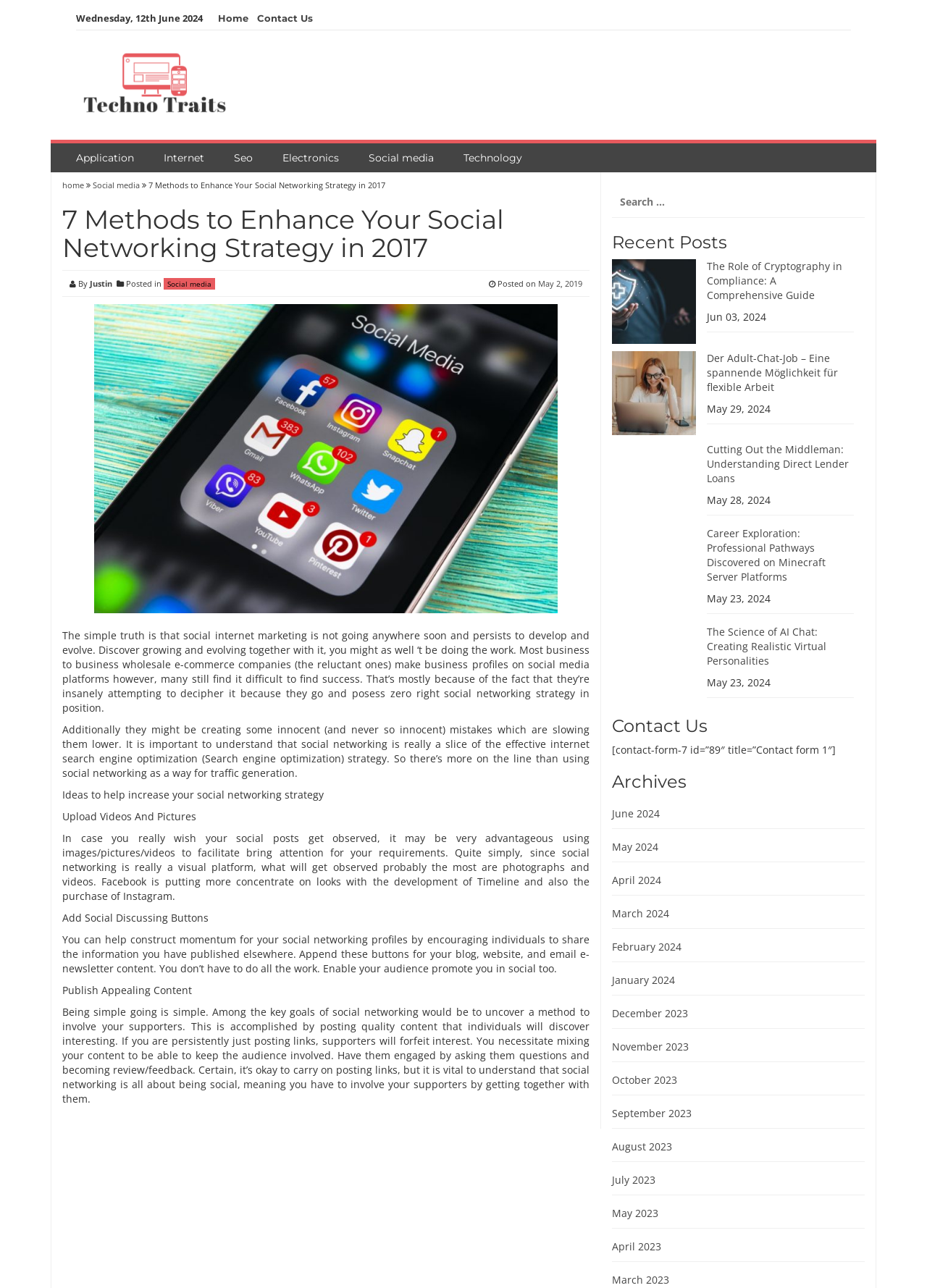Please specify the bounding box coordinates of the clickable region necessary for completing the following instruction: "Contact us through the contact form". The coordinates must consist of four float numbers between 0 and 1, i.e., [left, top, right, bottom].

[0.66, 0.577, 0.901, 0.588]